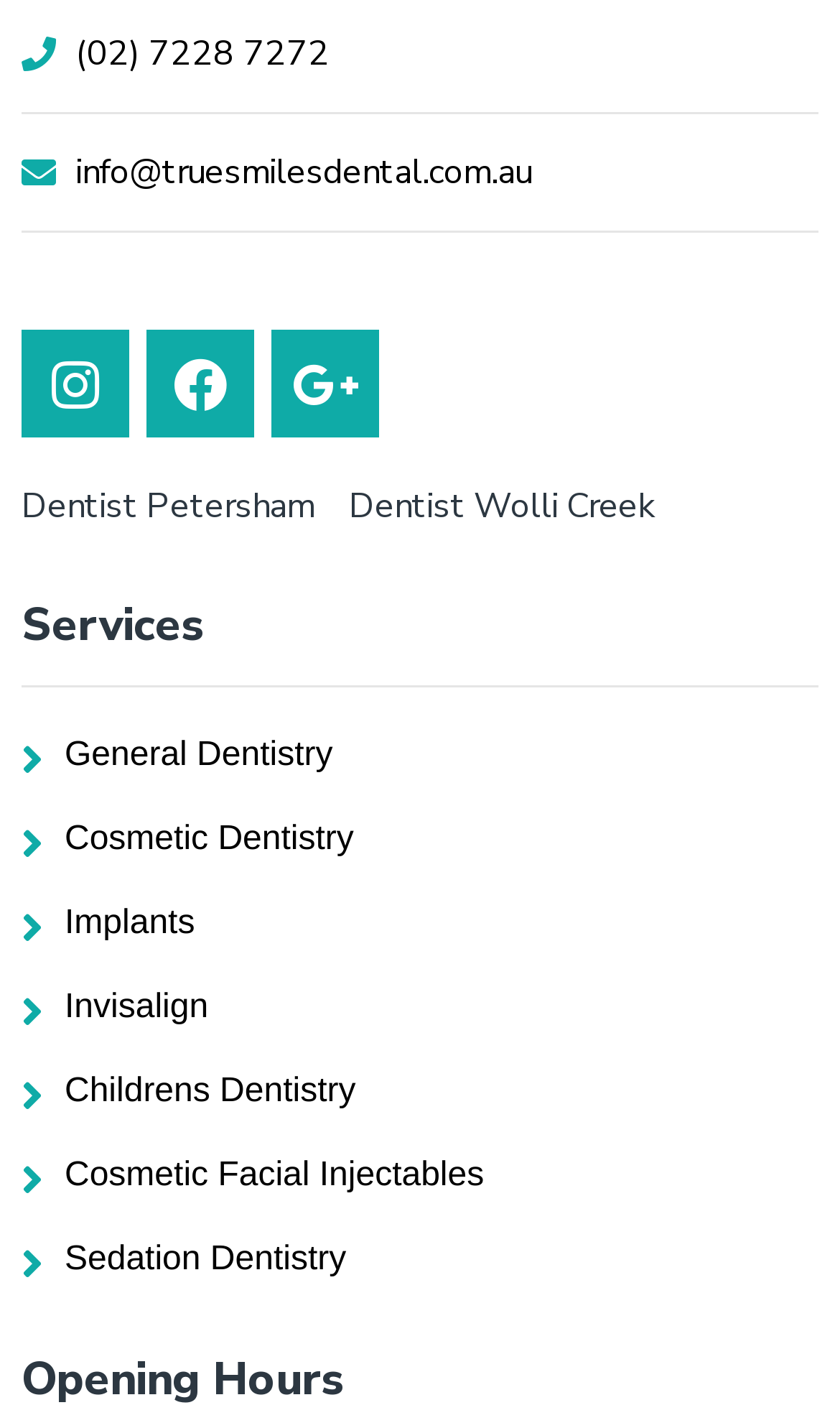Specify the bounding box coordinates for the region that must be clicked to perform the given instruction: "Contact via email".

[0.09, 0.105, 0.633, 0.138]